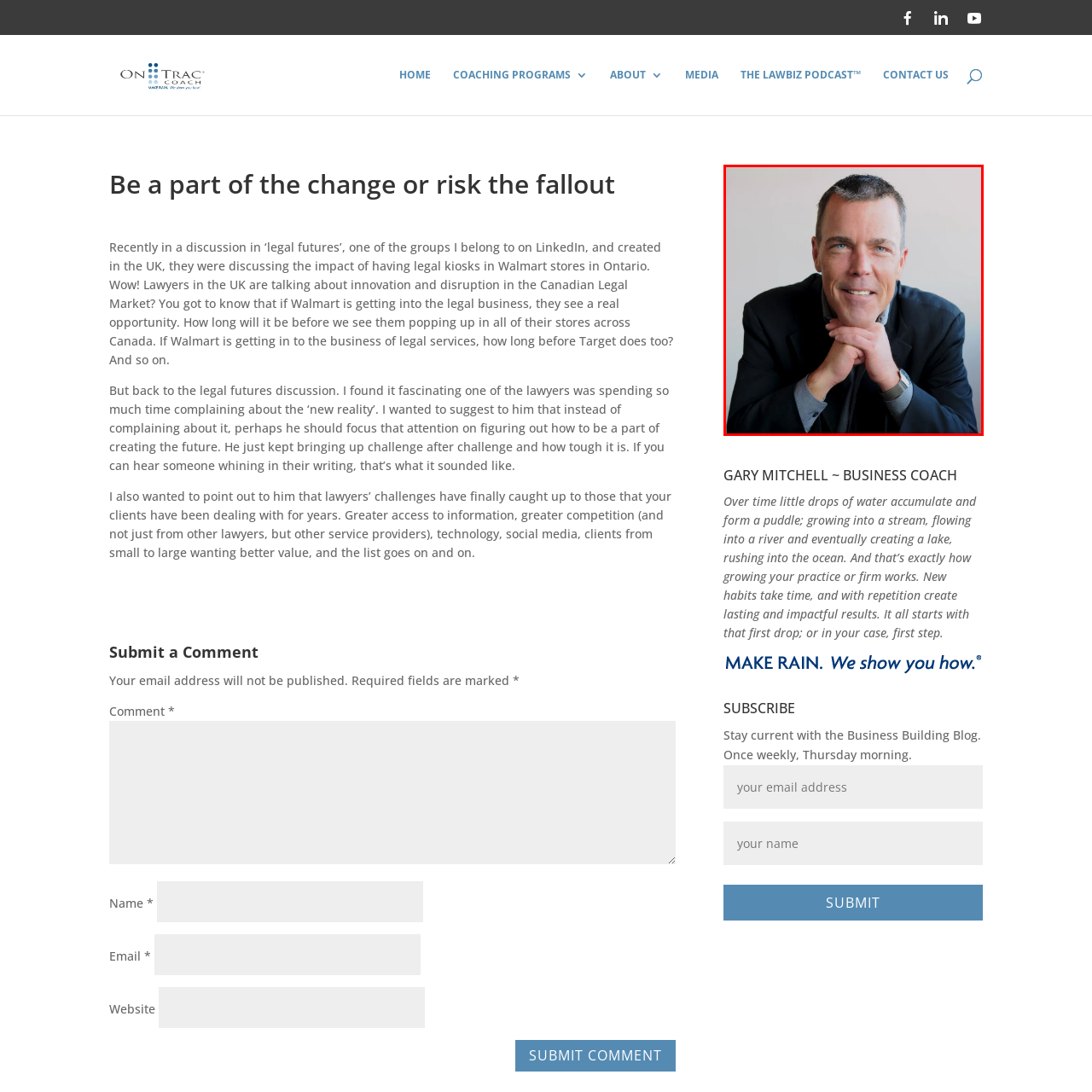Use the image within the highlighted red box to answer the following question with a single word or phrase:
What is the pattern on Gary Mitchell's shirt?

subtle